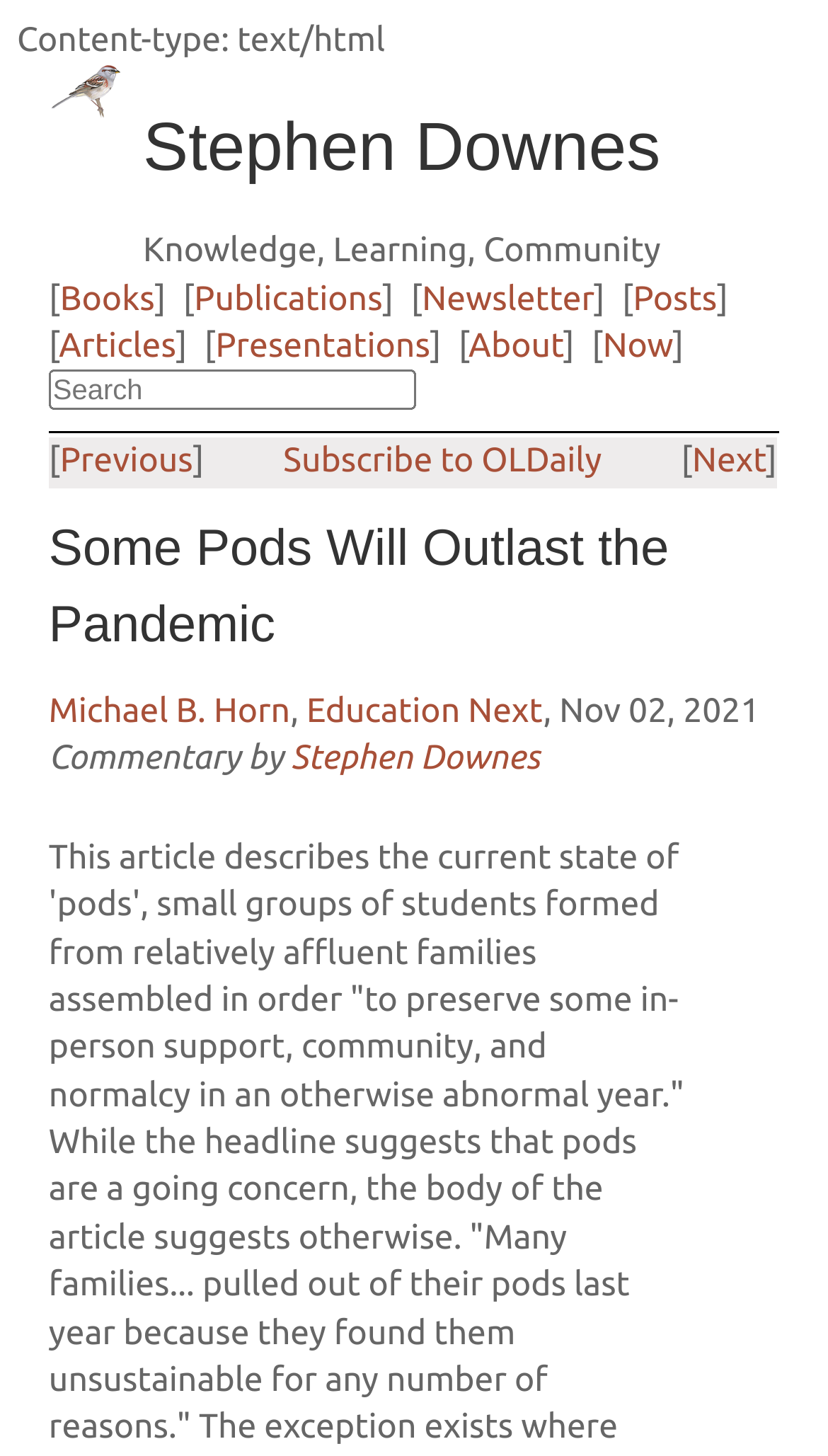Determine the bounding box for the UI element described here: "Michael B. Horn".

[0.059, 0.475, 0.351, 0.502]